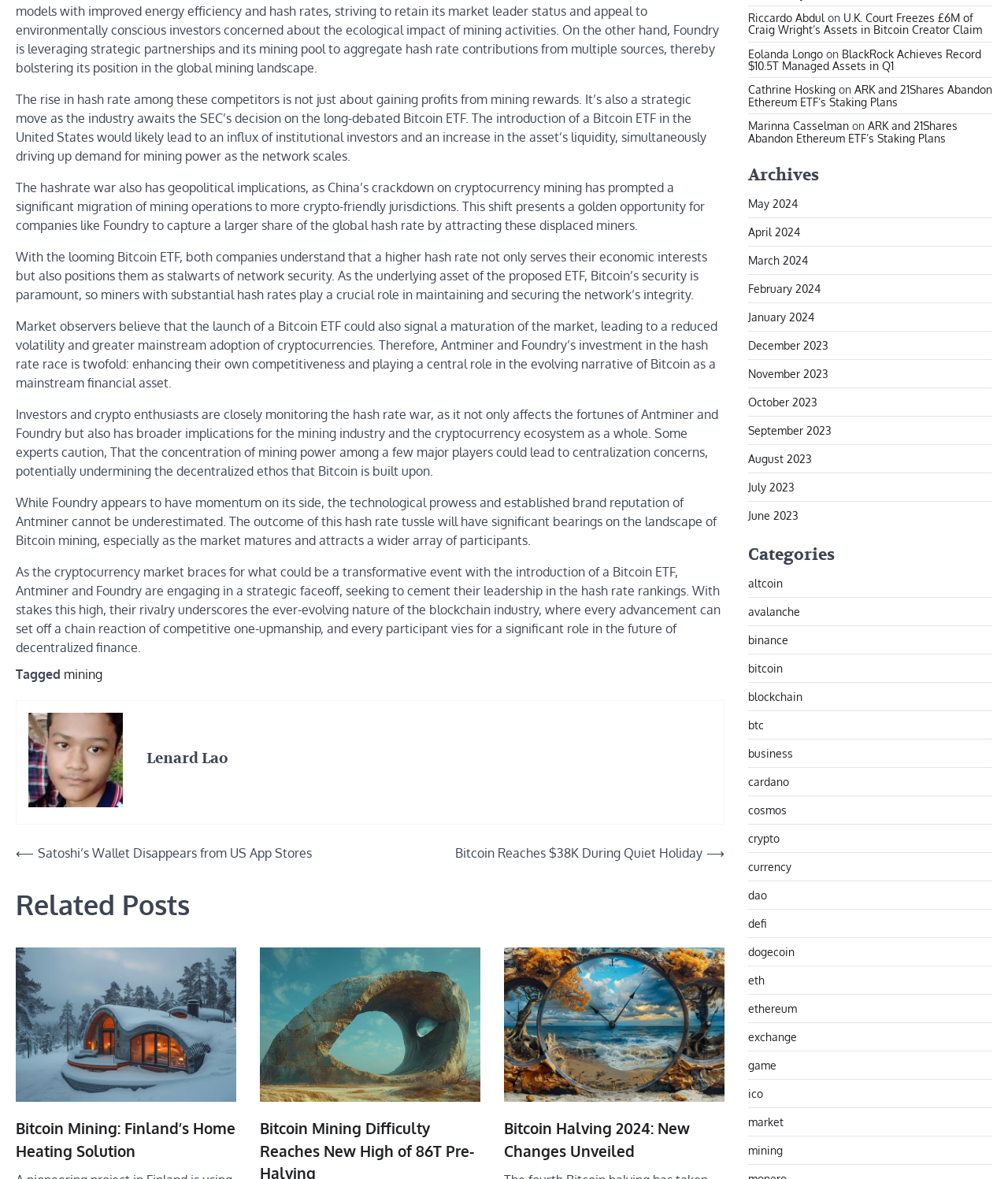What is the topic of the article?
Based on the visual information, provide a detailed and comprehensive answer.

Based on the content of the article, it appears to be discussing the topic of Bitcoin mining, specifically the competition between Antminer and Foundry in terms of hash rate.